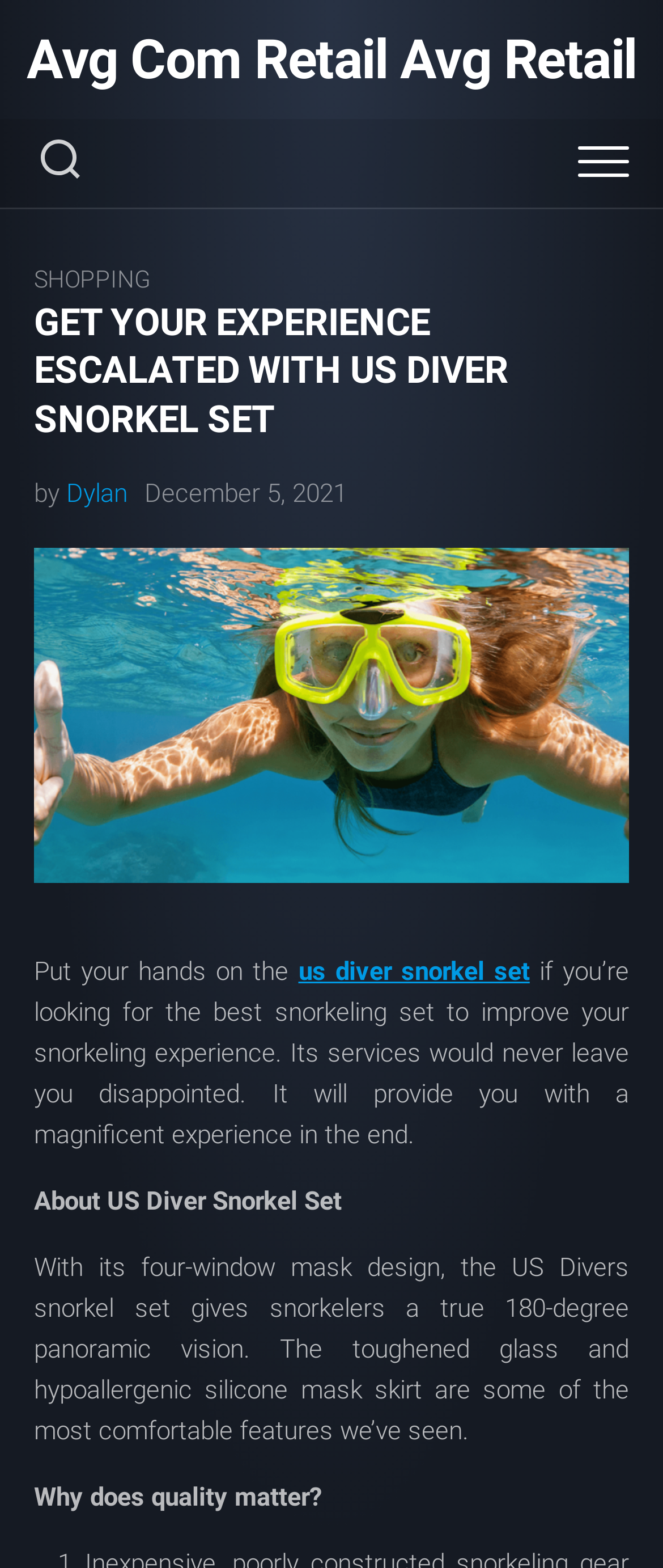Identify the bounding box for the UI element specified in this description: "Dylan". The coordinates must be four float numbers between 0 and 1, formatted as [left, top, right, bottom].

[0.1, 0.305, 0.192, 0.325]